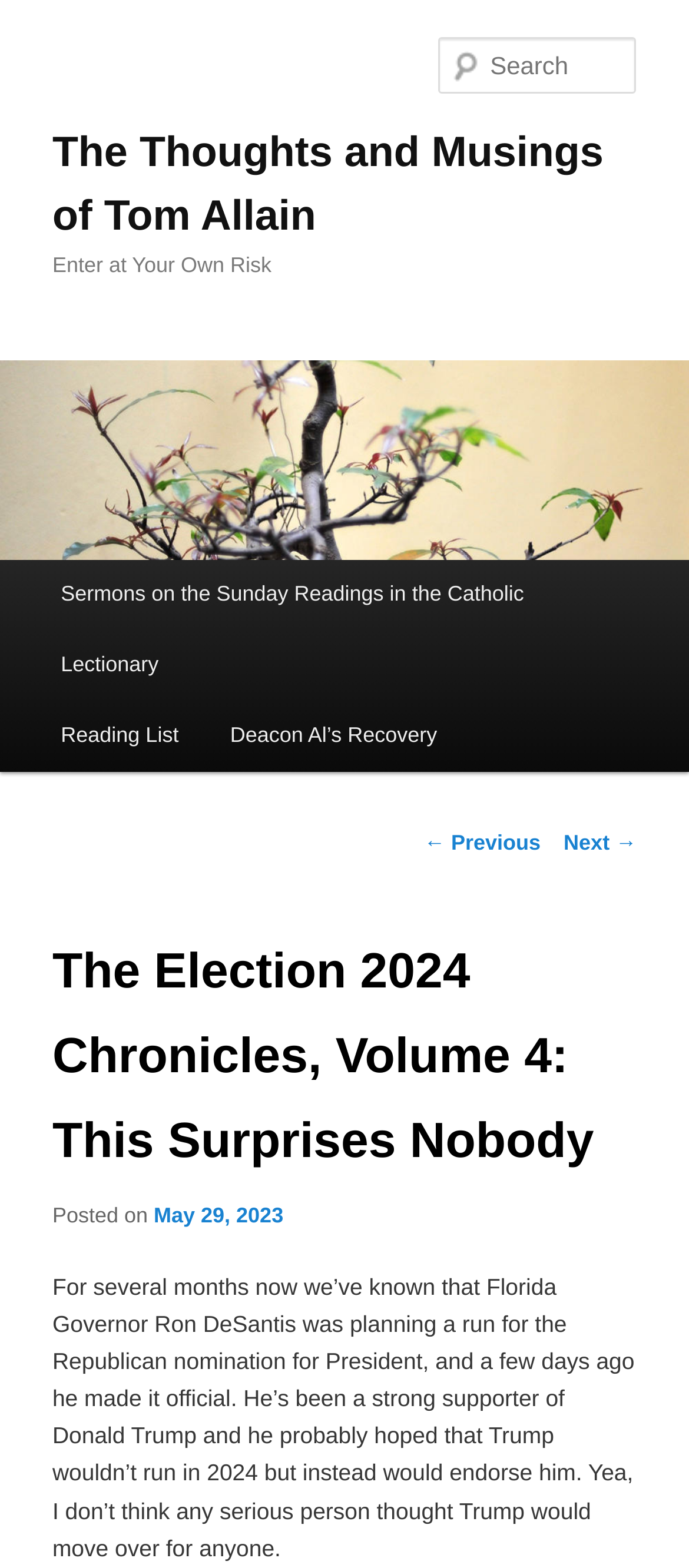What is the name of the blog?
Refer to the image and provide a concise answer in one word or phrase.

The Thoughts and Musings of Tom Allain